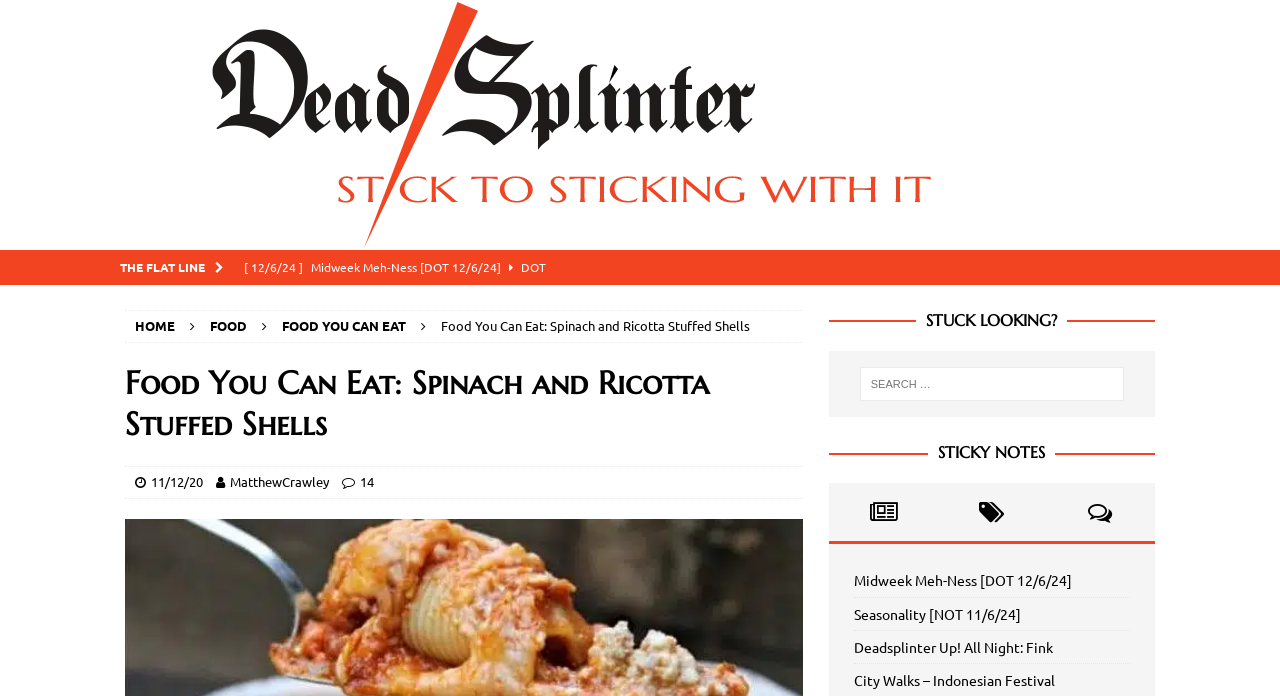What is the purpose of the 'STUCK LOOKING?' section?
Using the image as a reference, answer with just one word or a short phrase.

Search